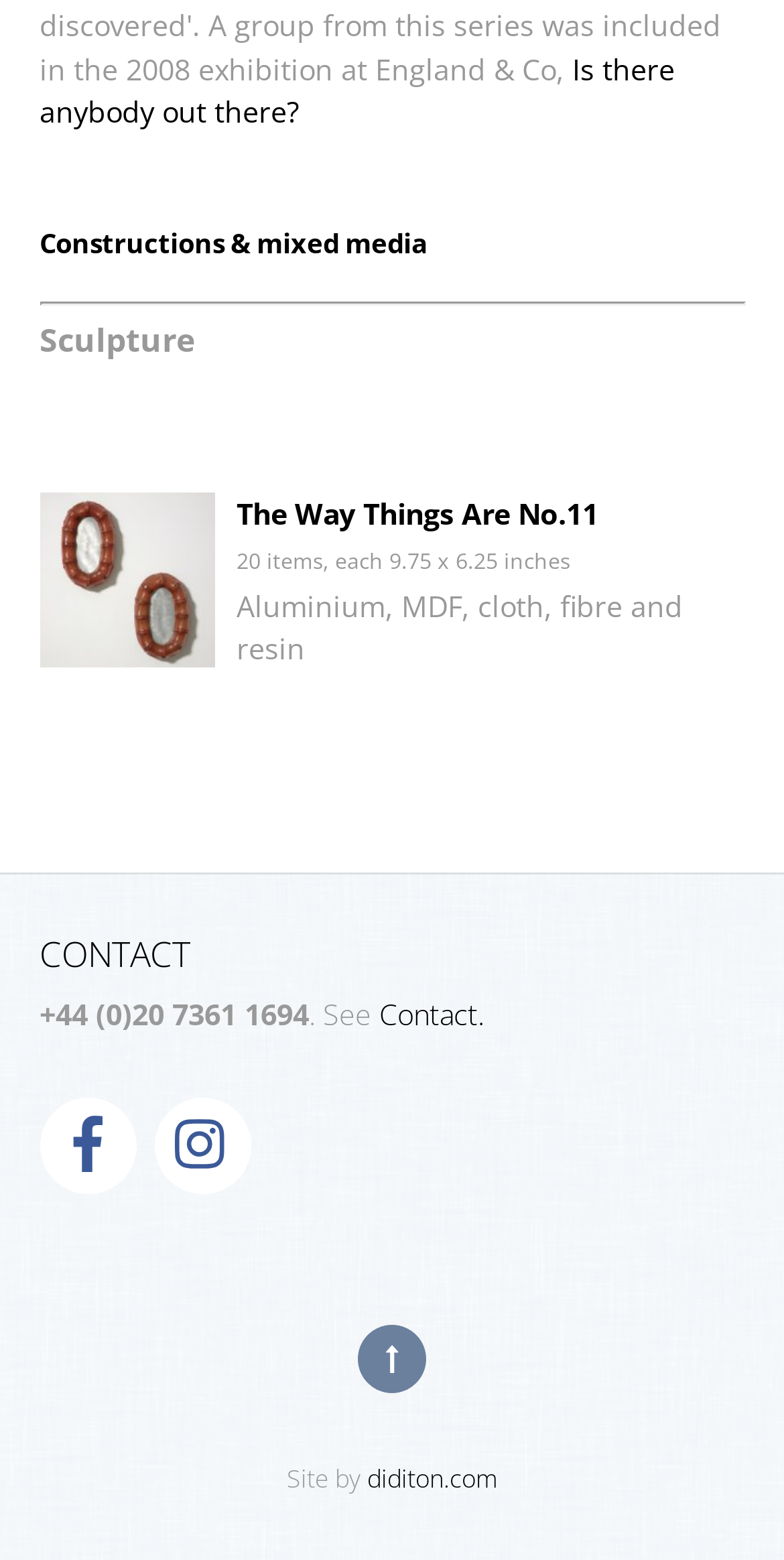Provide your answer in a single word or phrase: 
What is the phone number for contact?

+44 (0)20 7361 1694